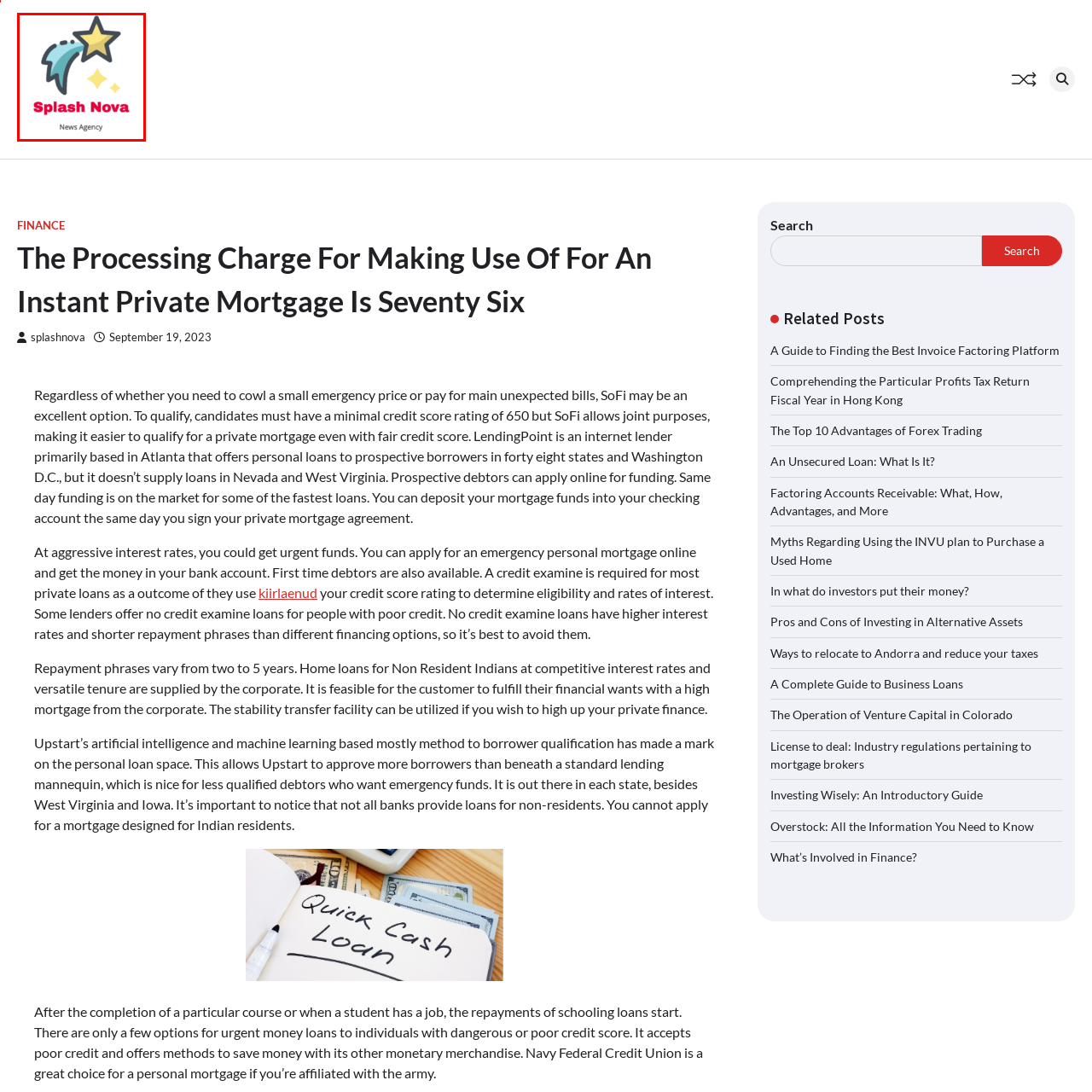What is the color of the text 'Splash Nova'?
Pay attention to the image part enclosed by the red bounding box and answer the question using a single word or a short phrase.

Red